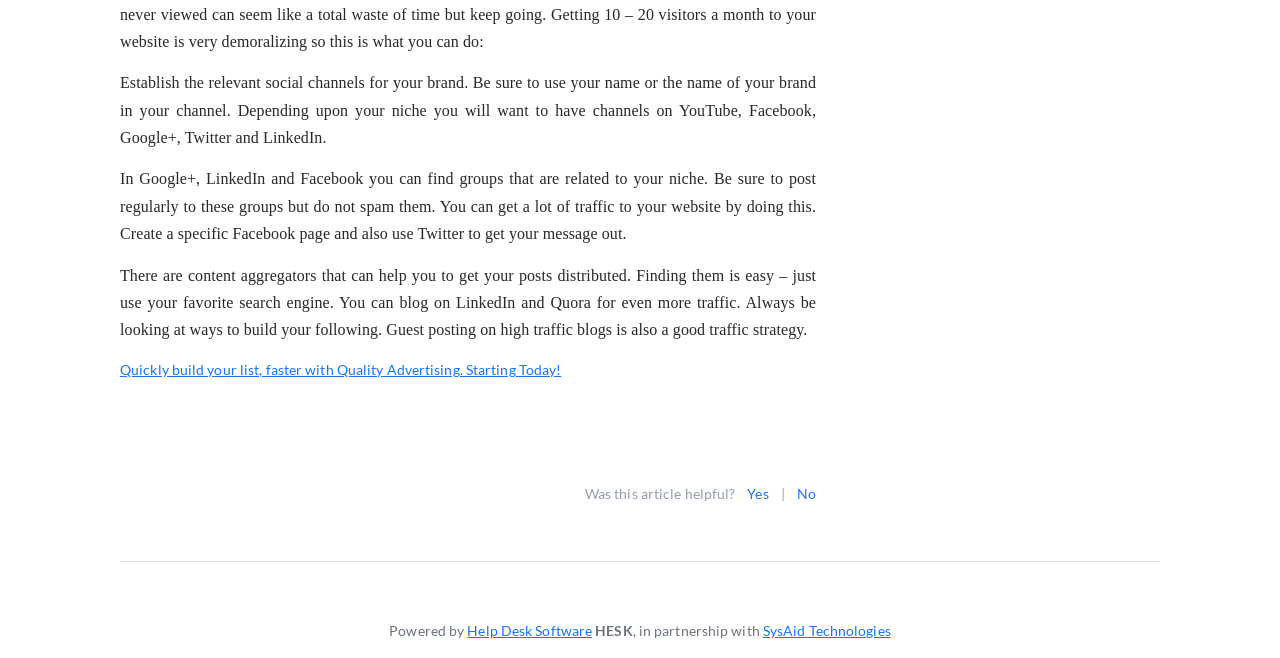What is the purpose of the 'Was this article helpful?' section?
Refer to the screenshot and respond with a concise word or phrase.

Get user feedback